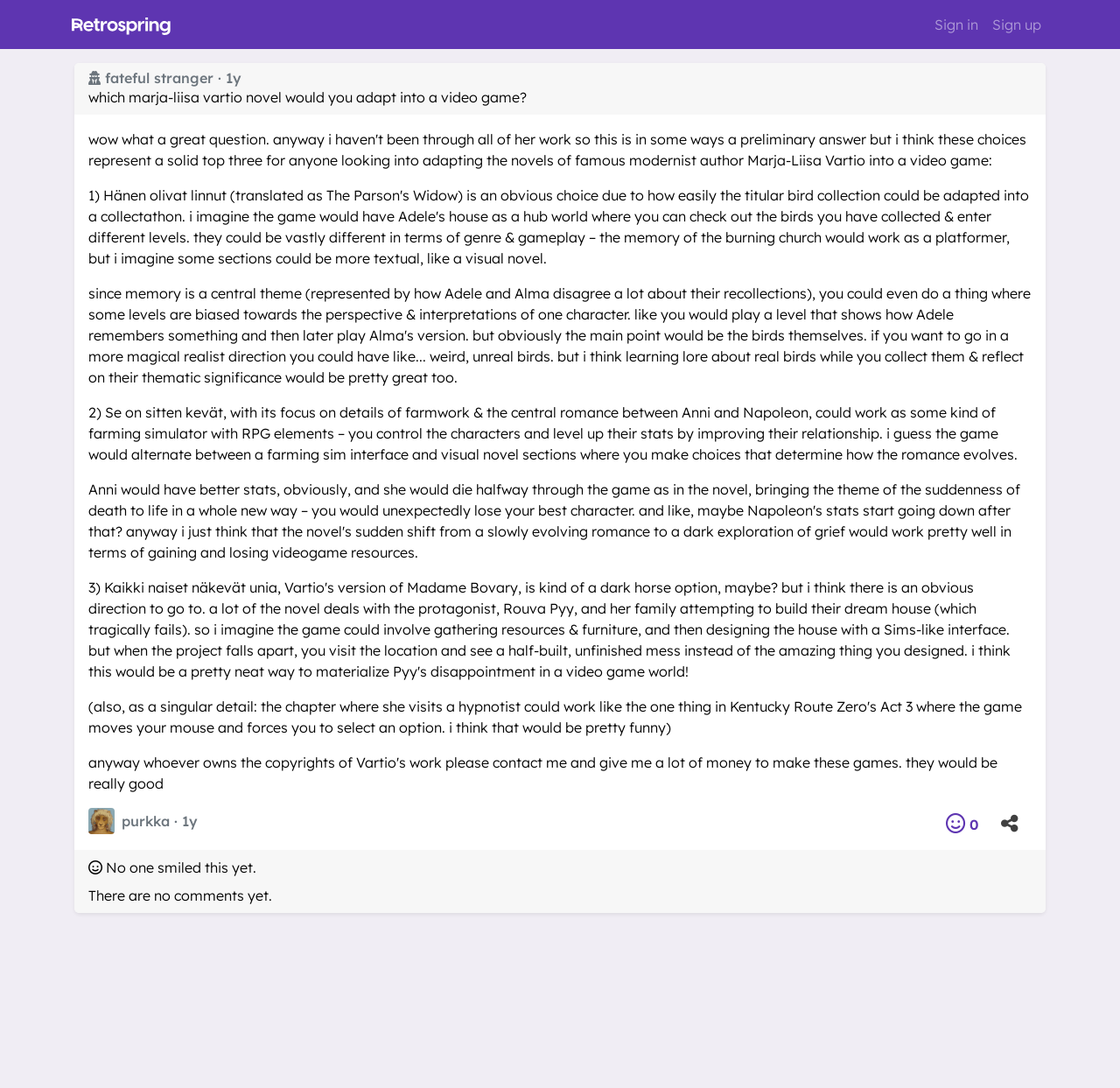Please indicate the bounding box coordinates for the clickable area to complete the following task: "view post categories". The coordinates should be specified as four float numbers between 0 and 1, i.e., [left, top, right, bottom].

None